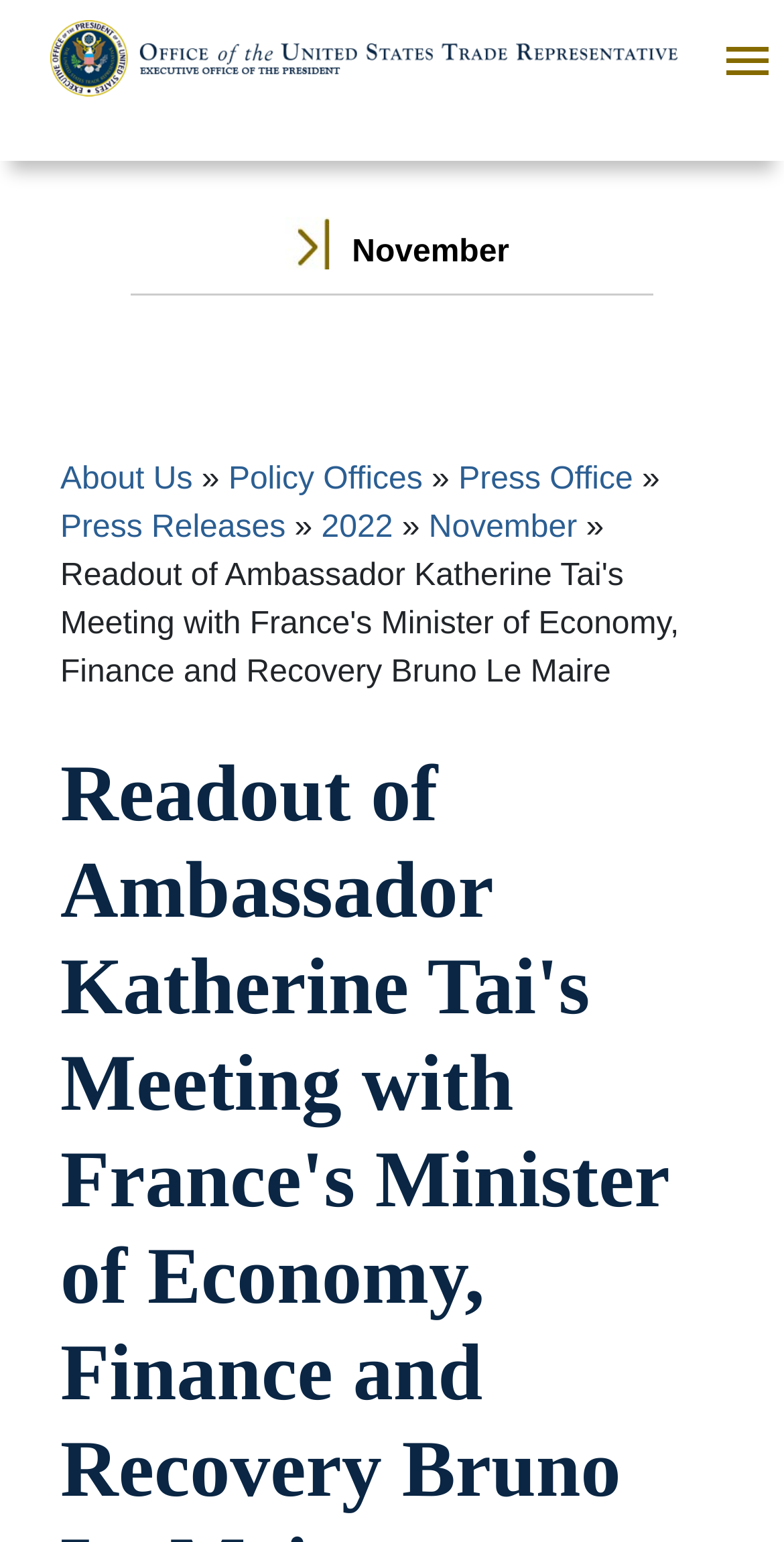Please use the details from the image to answer the following question comprehensively:
How many years are listed in the webpage?

The webpage contains a link to '2022', which is the only year listed.